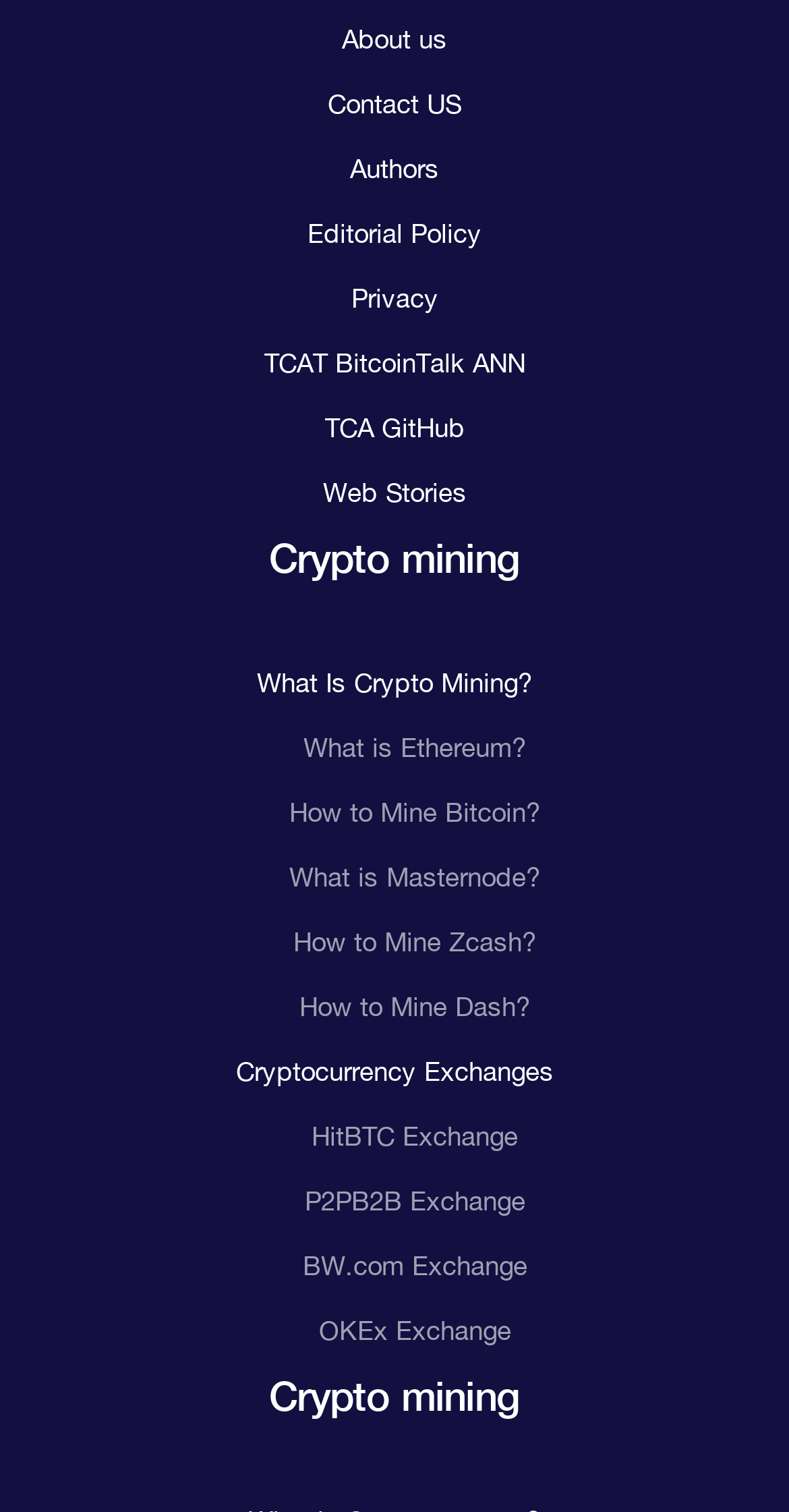What is the first link in the top navigation menu?
Provide a one-word or short-phrase answer based on the image.

About us